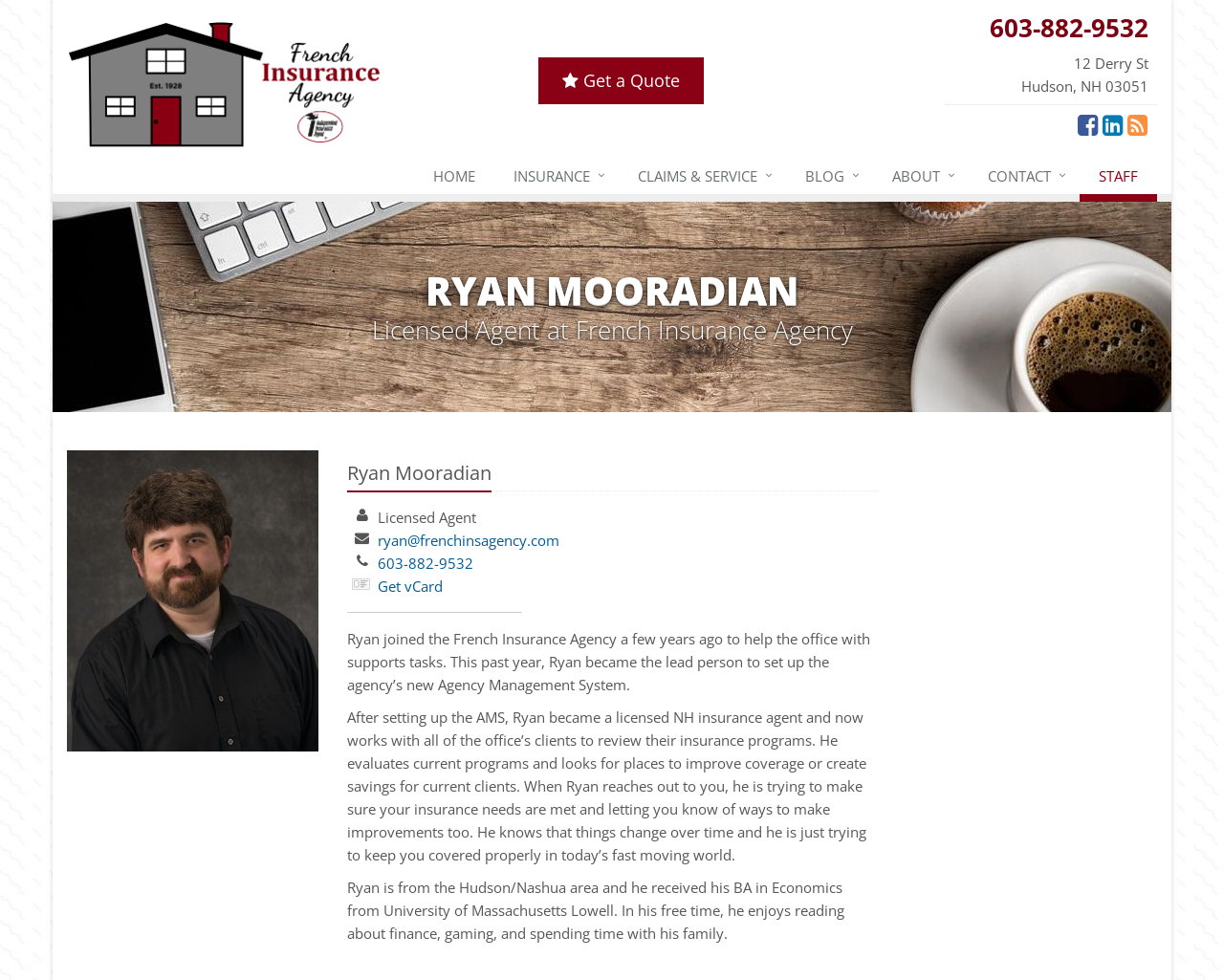Describe the webpage meticulously, covering all significant aspects.

This webpage is about Ryan Mooradian, a licensed insurance agent at French Insurance Agency in Hudson, NH. At the top of the page, there is a layout table with several links, including a link to the French Insurance Agency homepage, a "Get a Quote" button, and contact information such as phone number and address. There are also social media links to Facebook and LinkedIn.

Below the top section, there is a navigation menu with links to different pages, including "HOME", "INSURANCE", "CLAIMS & SERVICE", "BLOG", "ABOUT", "CONTACT", and "STAFF". Each of these links has a downward arrow icon next to it.

On the left side of the page, there is a large image of Ryan Mooradian, and below it, there are three headings: "RYAN MOORADIAN", "Licensed Agent at French Insurance Agency", and another "Ryan Mooradian" heading. 

To the right of the image, there is a section with Ryan's title, email, phone number, and a link to get his vCard. Below this section, there is a horizontal separator line, followed by three paragraphs of text that describe Ryan's background, his role at the agency, and his personal interests.

Overall, the page is dedicated to providing information about Ryan Mooradian and his role as an insurance agent at French Insurance Agency.